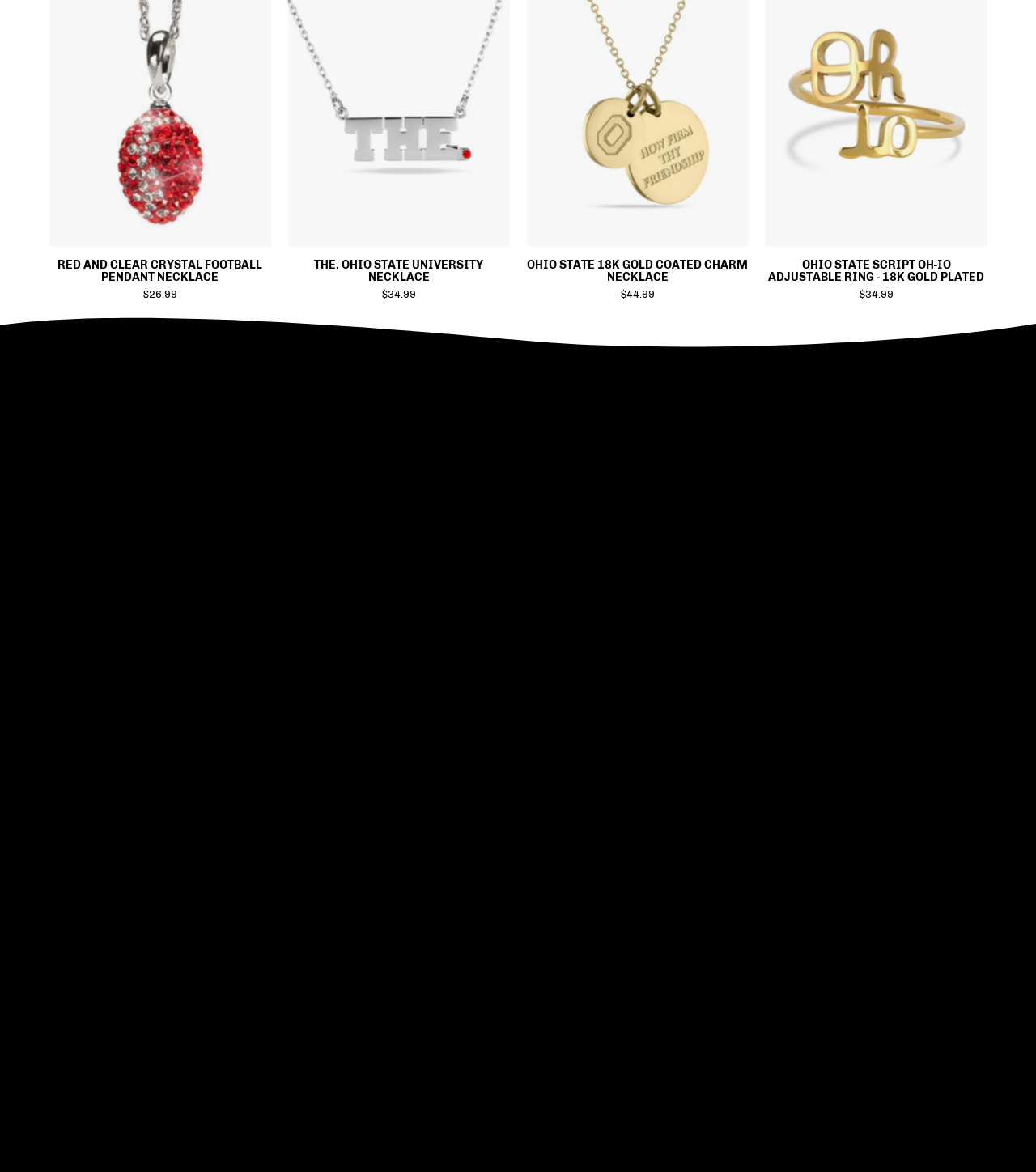What is the phone number of OSU Sports Fans?
Refer to the image and provide a one-word or short phrase answer.

740-773-5966